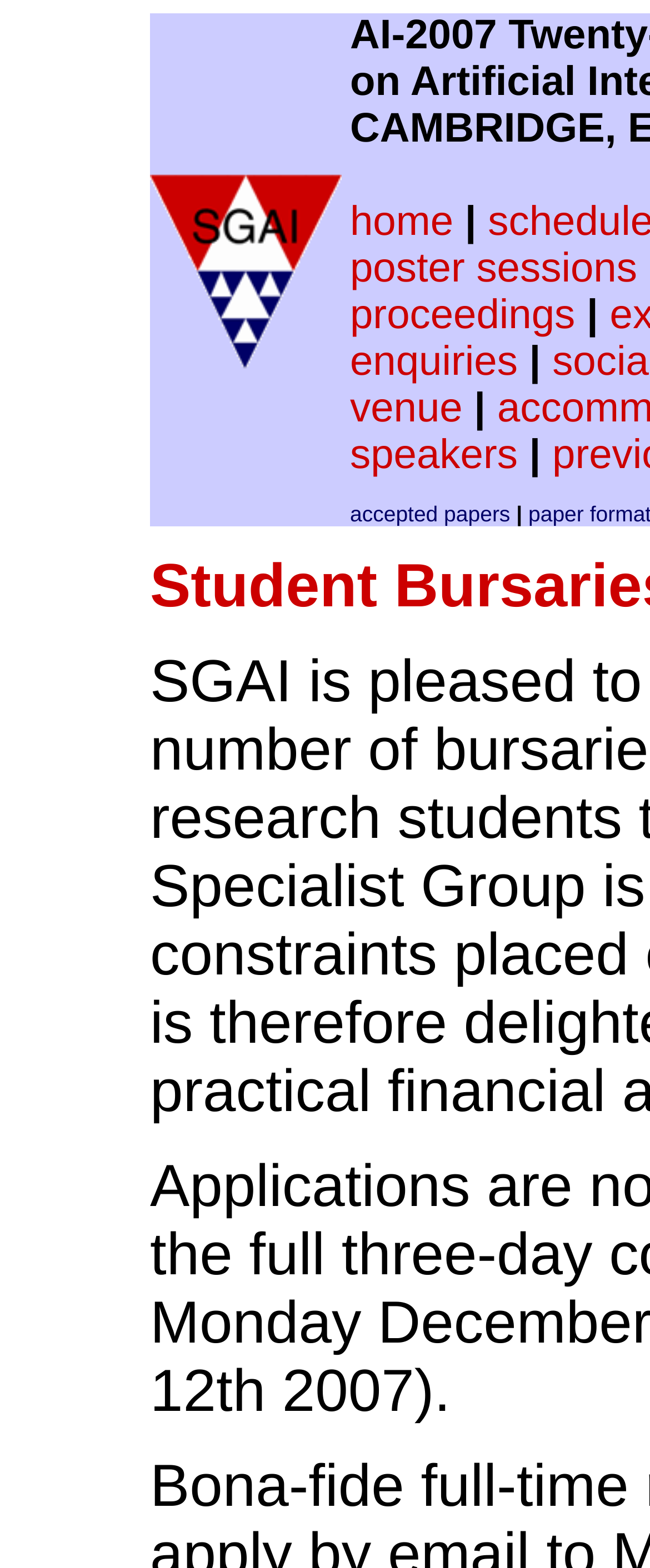Please find the bounding box coordinates of the section that needs to be clicked to achieve this instruction: "view poster sessions".

[0.538, 0.157, 0.98, 0.186]